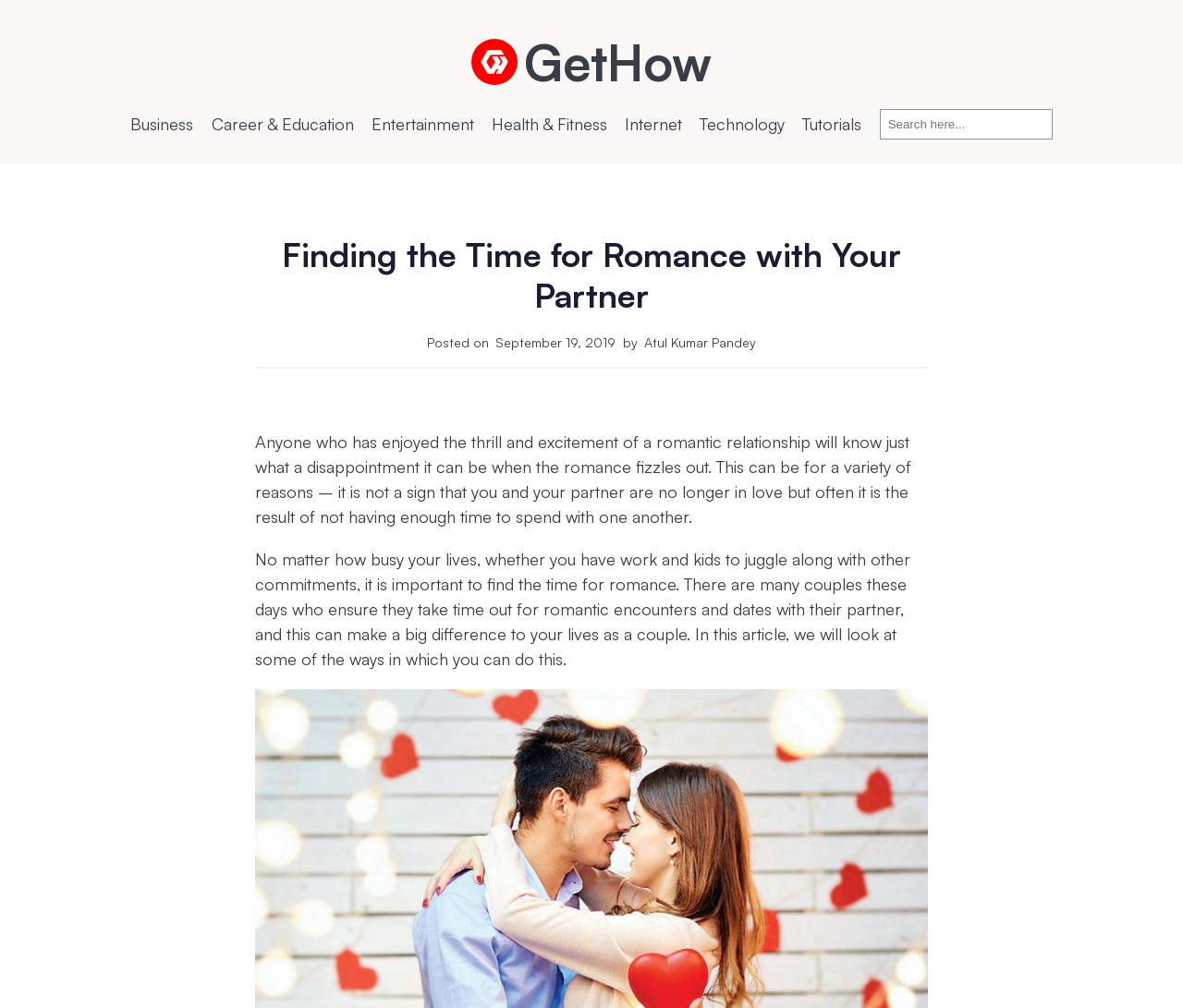What is the author's name?
Using the image as a reference, deliver a detailed and thorough answer to the question.

The author's name is mentioned in the text as 'Atul Kumar Pandey', which is located below the publication date of the article.